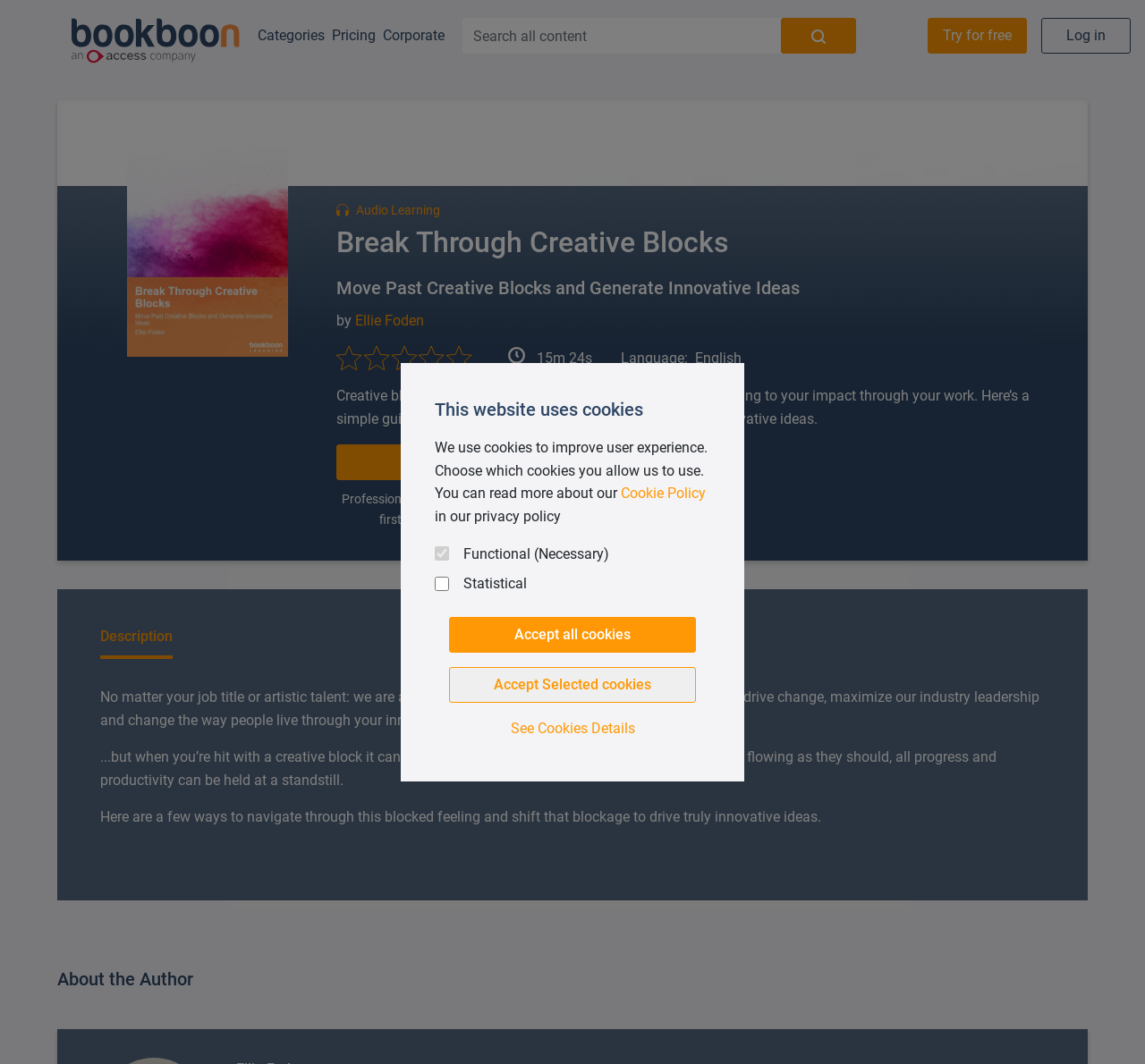Identify the bounding box coordinates for the element that needs to be clicked to fulfill this instruction: "Log in". Provide the coordinates in the format of four float numbers between 0 and 1: [left, top, right, bottom].

[0.909, 0.017, 0.988, 0.05]